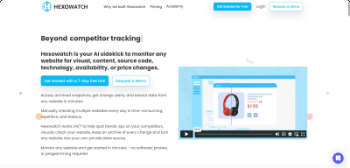Give a thorough and detailed caption for the image.

The image showcases Hexowatch, a powerful website monitoring solution designed to provide users with real-time updates on changes made to specific web pages. The visual highlights an example of the Hexowatch interface, featuring a product listing with a price tag displayed prominently, indicating a $199 item. The tool simplifies competitor tracking by allowing users to monitor various websites for visual changes, content updates, source code alterations, technology changes, availability, and pricing shifts. This feature is particularly beneficial for businesses aiming to stay informed about market dynamics. Users can access insights into site changes swiftly and can tailor the monitoring process based on their specific needs. Hexowatch positions itself as an essential tool for those interested in maintaining a competitive edge in their respective fields.